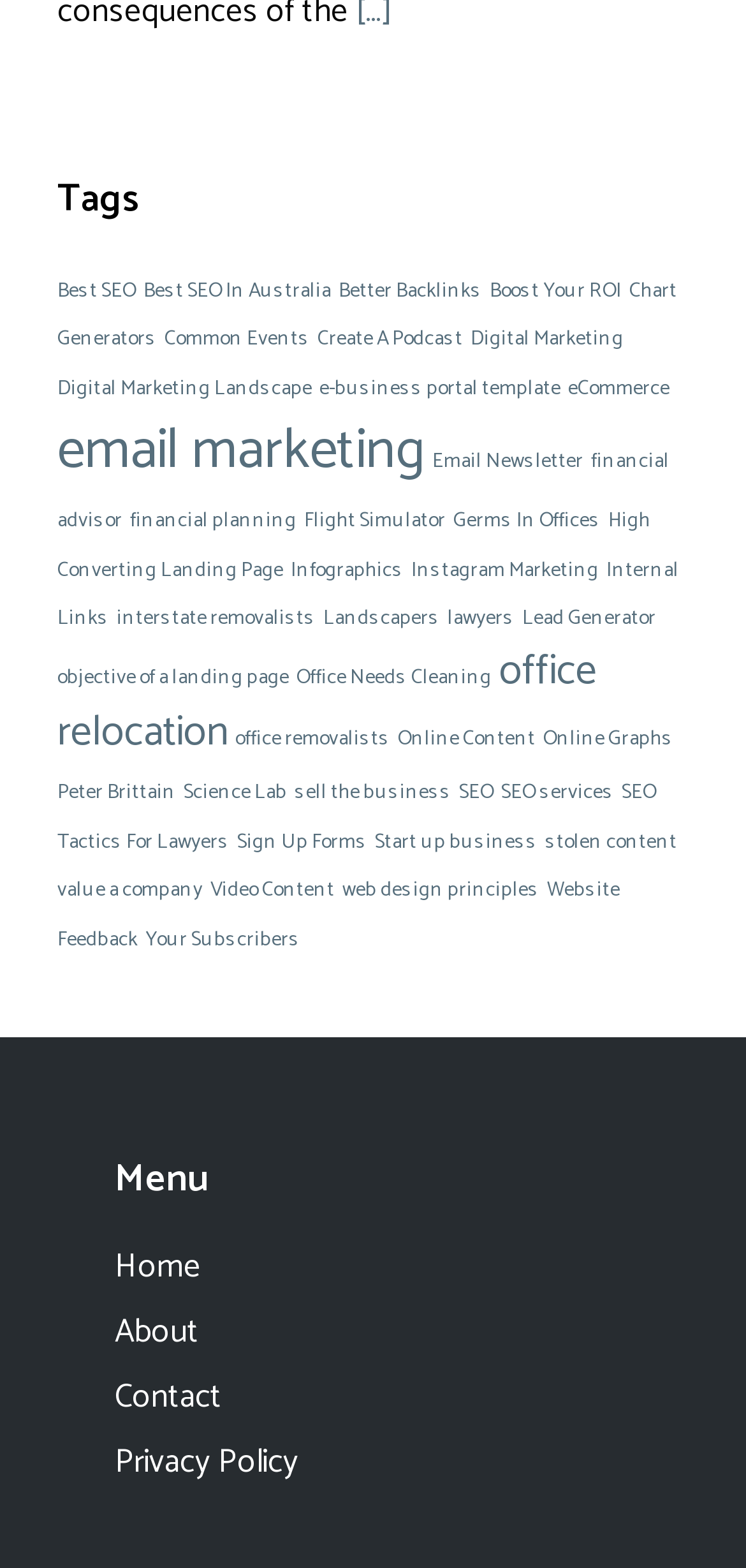Answer succinctly with a single word or phrase:
What is the main category of the webpage?

Tags